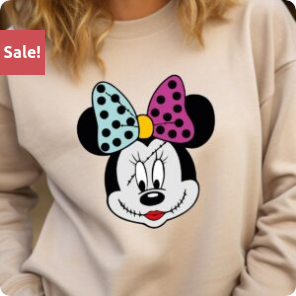Create a detailed narrative of what is happening in the image.

This image showcases a cozy, light-colored sweatshirt featuring a playful design of a stylized Minnie Mouse face. The character is depicted with a wide, mischievous grin and large, expressive eyes, adorned with a vibrant bow that features polka dots—one side in pink and the other in teal. The sweatshirt is perfect for embracing the festive spirit of Halloween, combining a whimsical charm with a hint of spookiness. A bright red banner in the upper left corner boldly announces "Sale!", suggesting that this item is available at a discounted price, making it an attractive option for fans of Disney and seasonal fashion alike.